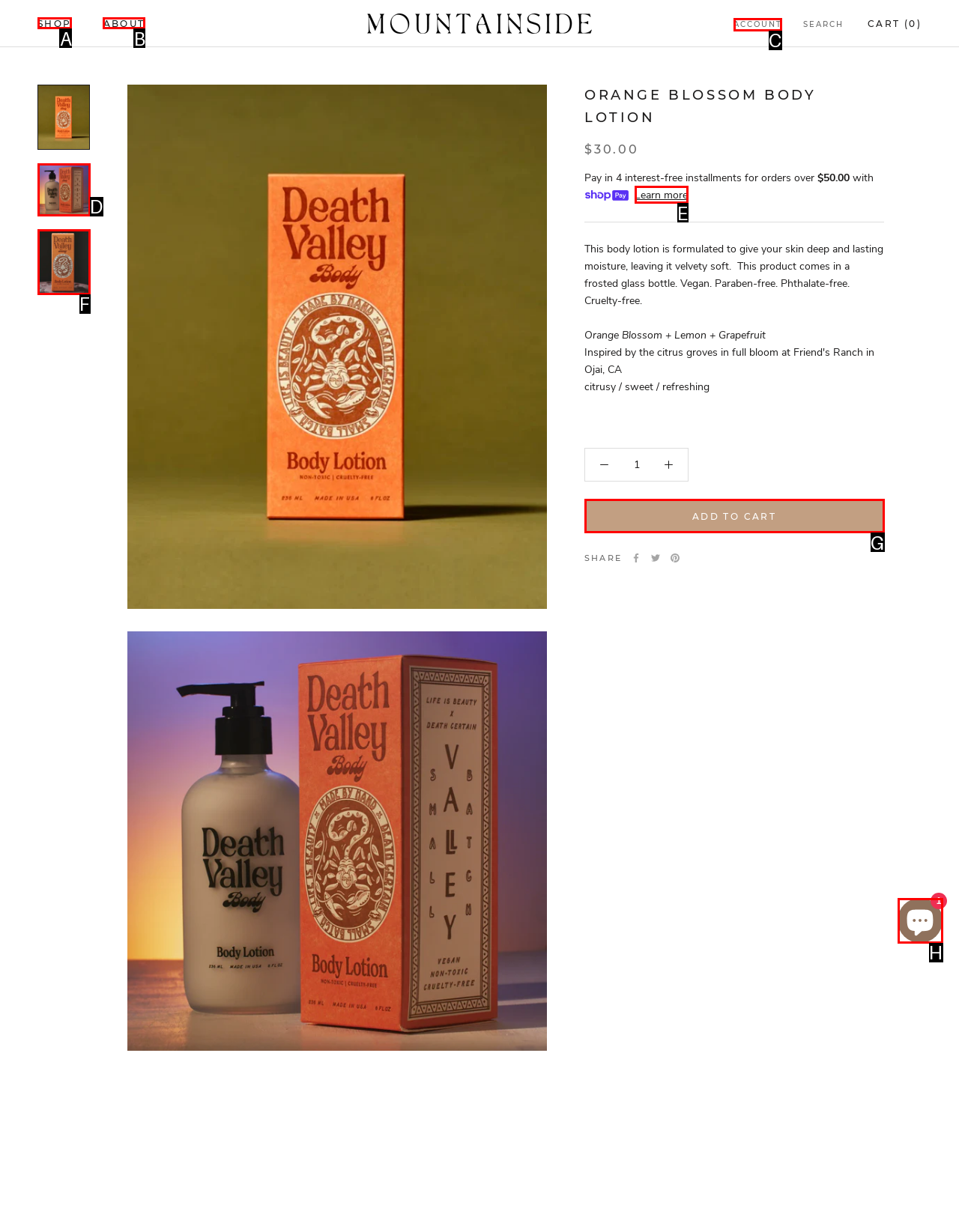Determine which UI element you should click to perform the task: View the Poland, Warsaw image
Provide the letter of the correct option from the given choices directly.

None